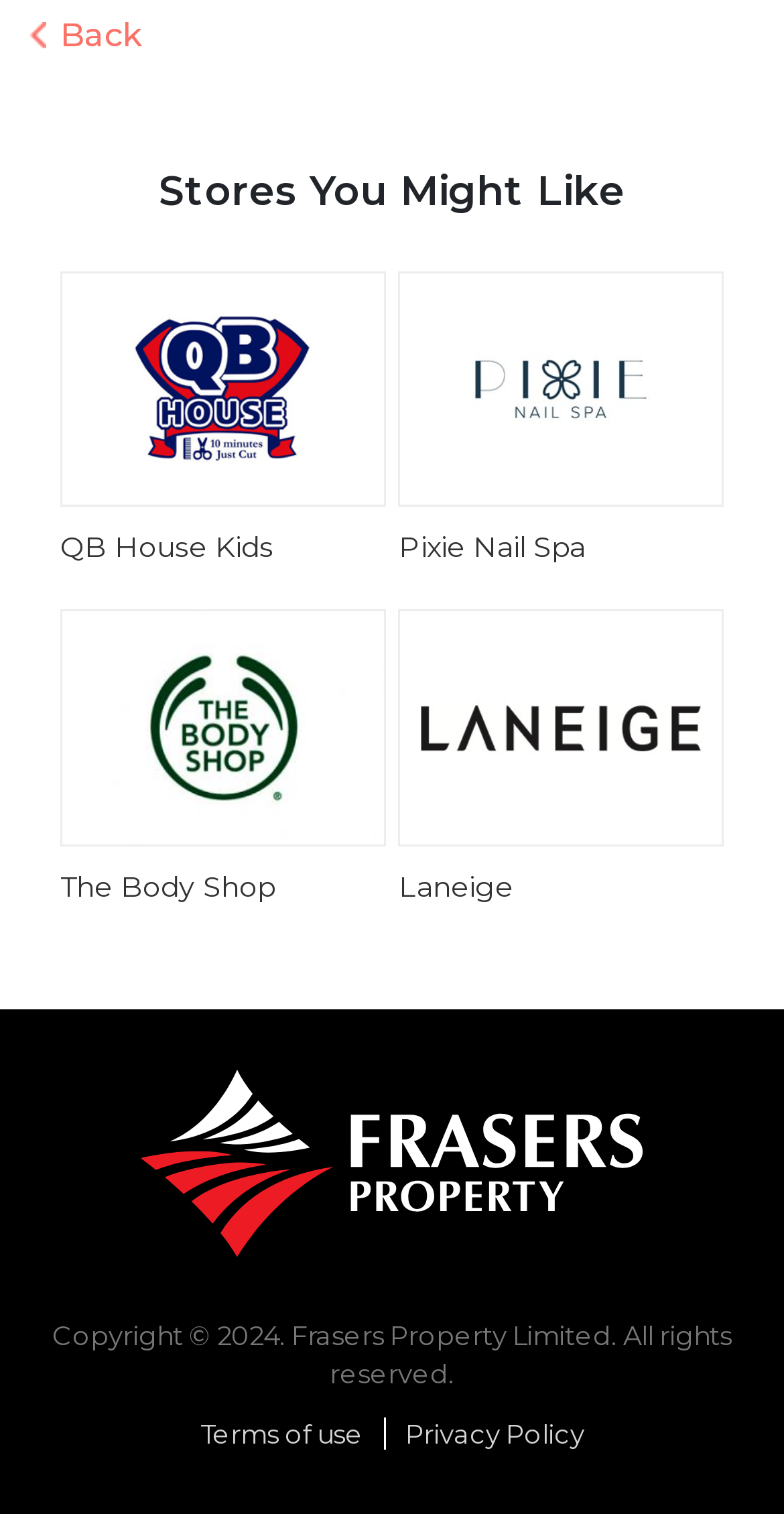How many stores are listed?
Using the image, give a concise answer in the form of a single word or short phrase.

4